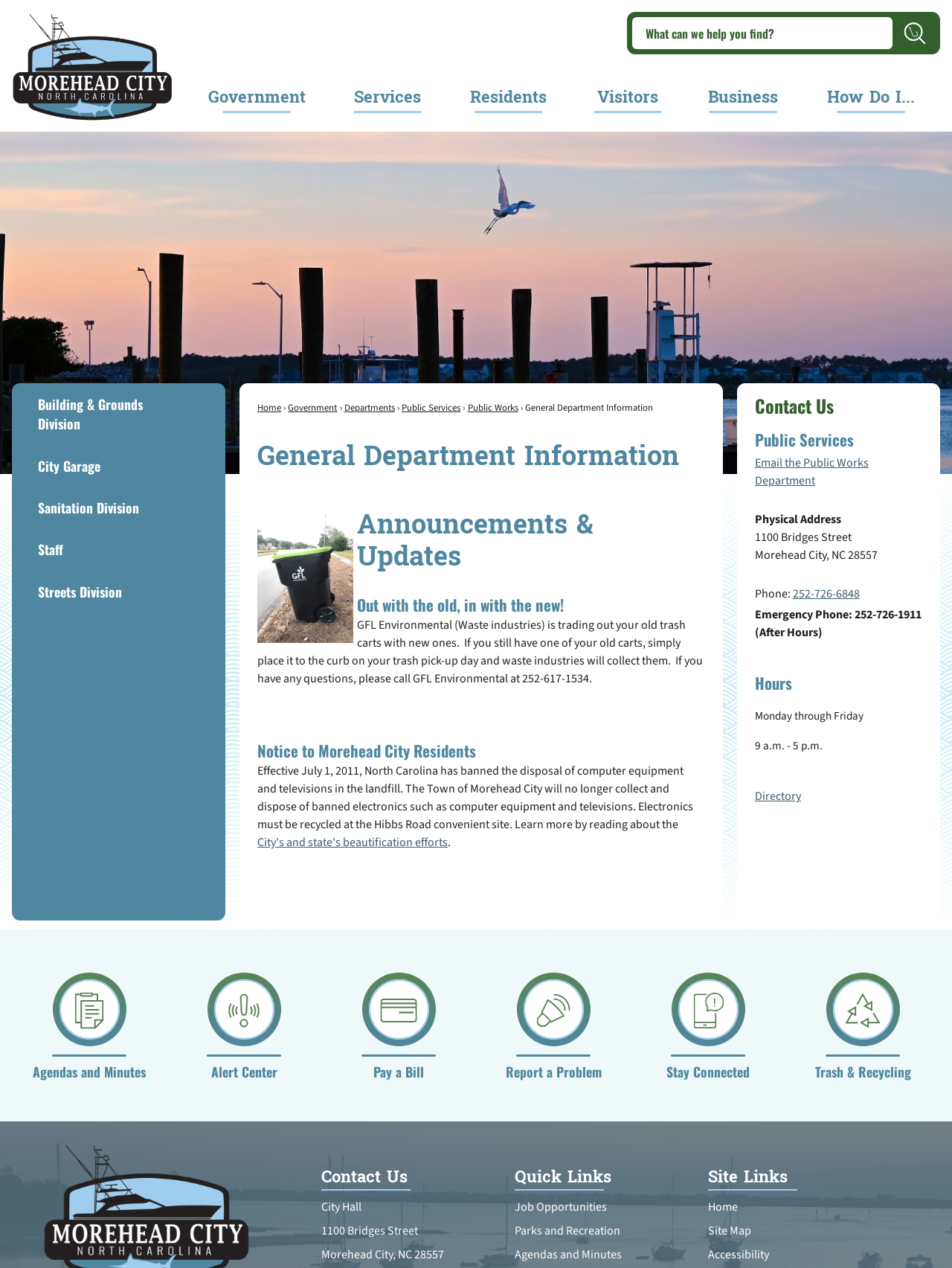Please identify the bounding box coordinates of the element on the webpage that should be clicked to follow this instruction: "Click the 'https://potster.com/' link". The bounding box coordinates should be given as four float numbers between 0 and 1, formatted as [left, top, right, bottom].

None